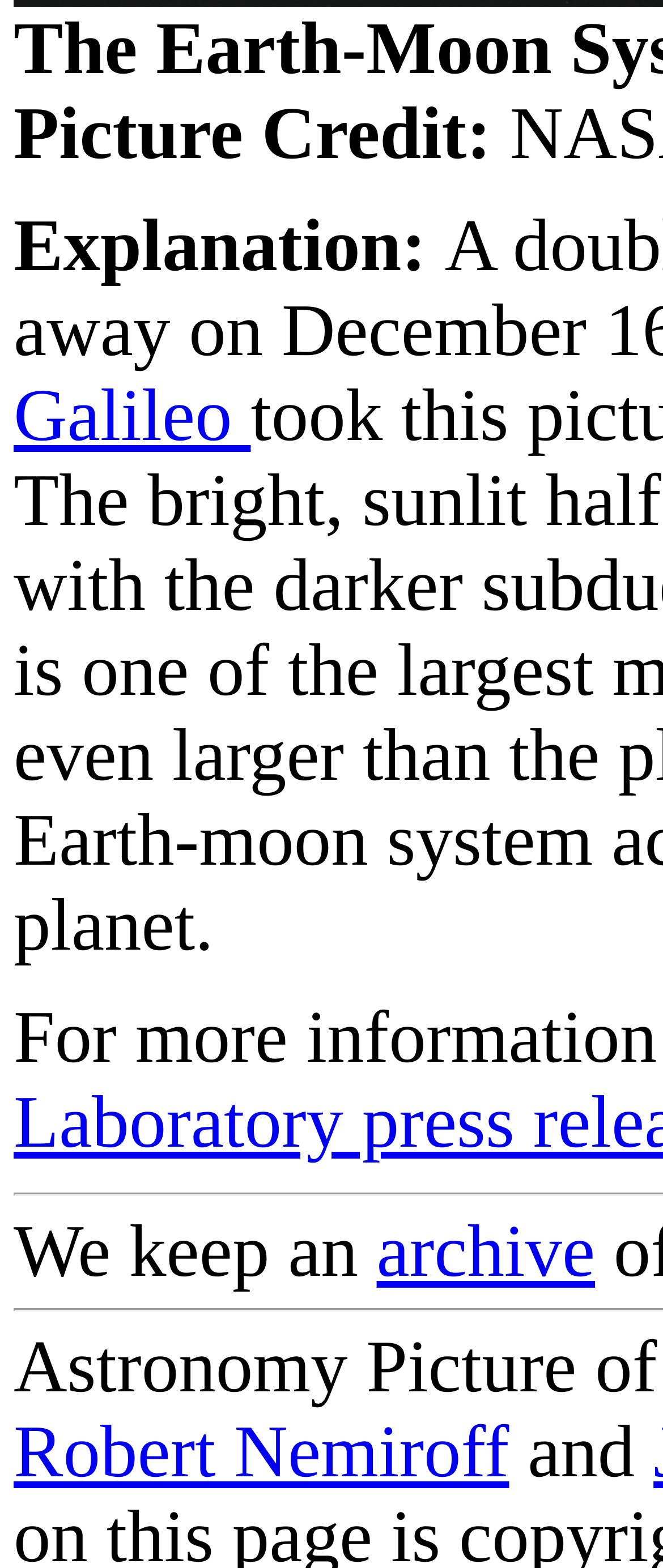Extract the bounding box coordinates of the UI element described by: "Robert Nemiroff". The coordinates should include four float numbers ranging from 0 to 1, e.g., [left, top, right, bottom].

[0.021, 0.901, 0.768, 0.953]